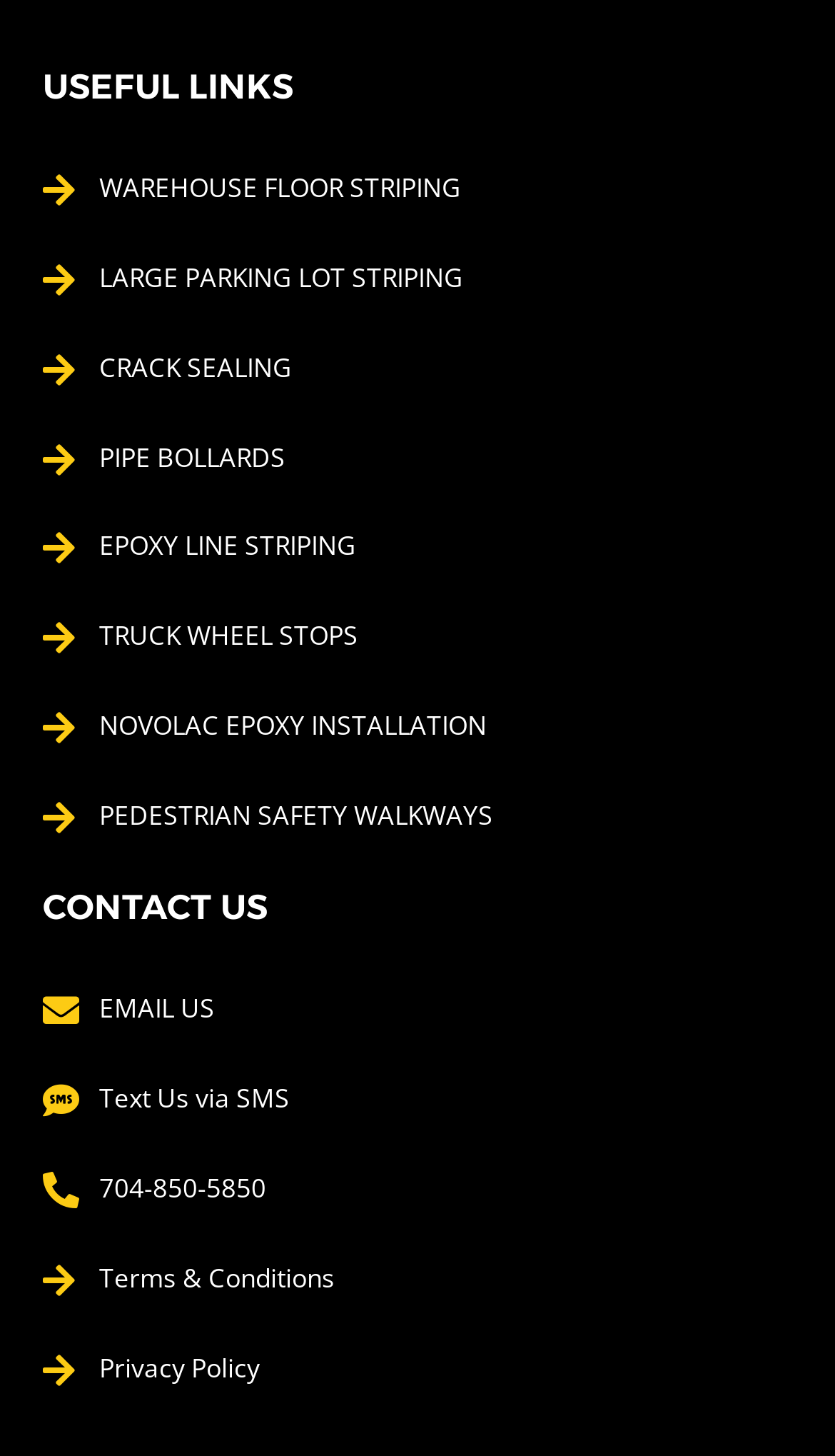How many headings are there on the webpage?
Answer the question with a single word or phrase, referring to the image.

2